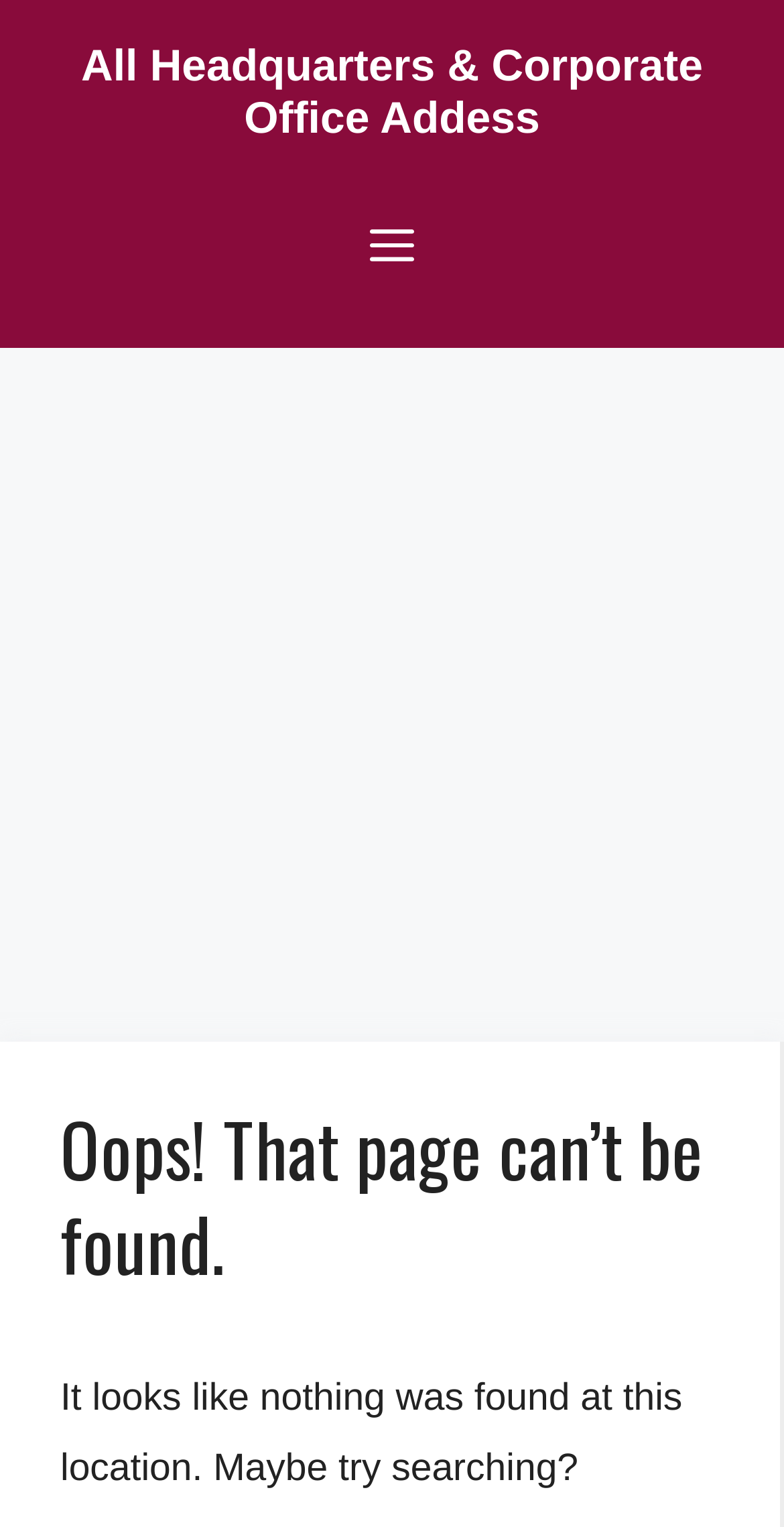Based on the element description "aria-label="Advertisement" name="aswift_1" title="Advertisement"", predict the bounding box coordinates of the UI element.

[0.0, 0.228, 1.0, 0.656]